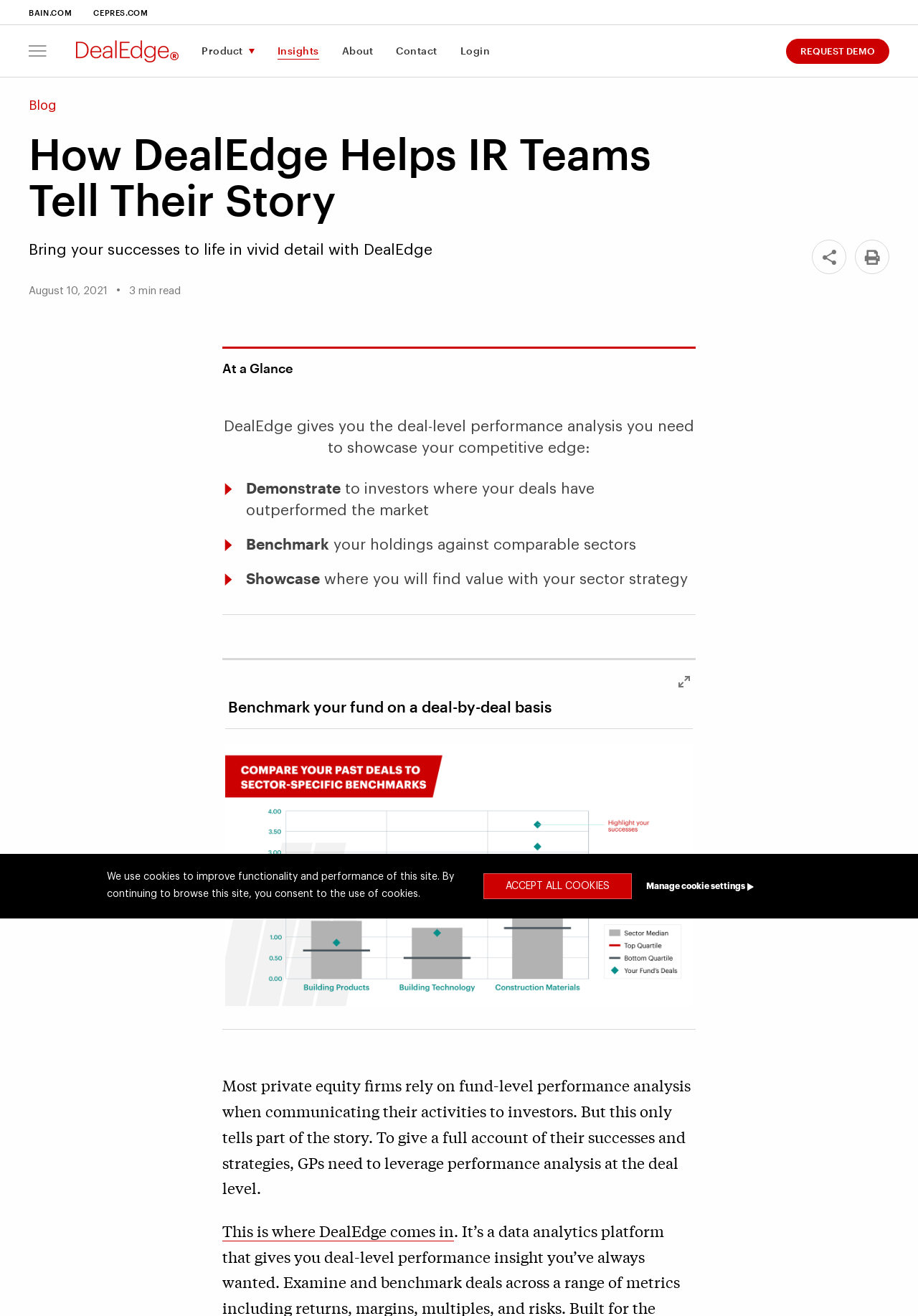Provide a thorough and detailed response to the question by examining the image: 
What is the benefit of using DealEdge?

The webpage suggests that using DealEdge helps GPs to give a full account of their successes and strategies to investors, which is not possible with fund-level performance analysis alone. DealEdge provides a more detailed and comprehensive view of their activities.